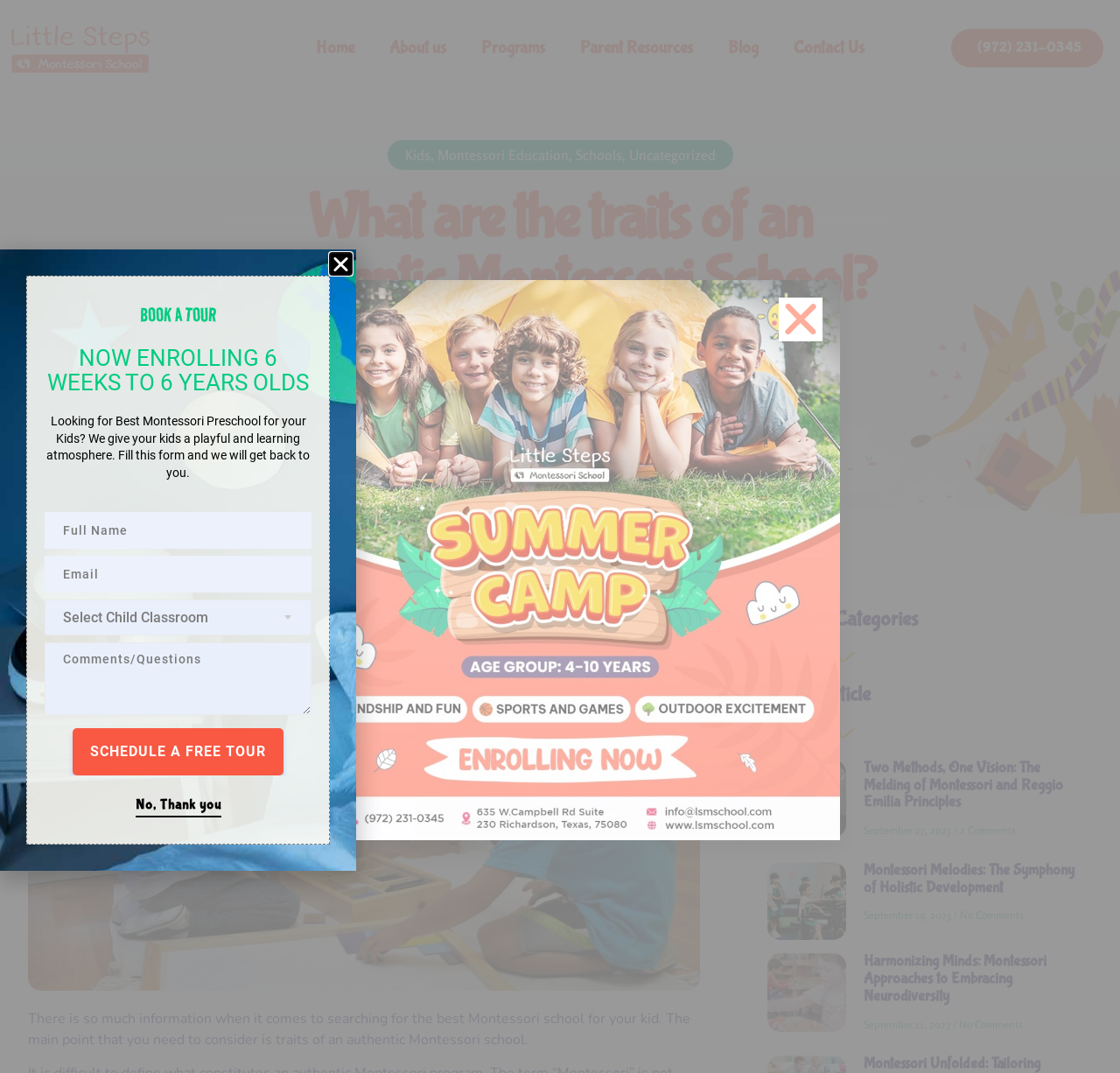What is the title of the latest article on the webpage?
Carefully analyze the image and provide a detailed answer to the question.

The title of the latest article on the webpage can be found in the section 'Latest Article', which is 'Two Methods, One Vision: The Melding of Montessori and Reggio Emilia Principles'.